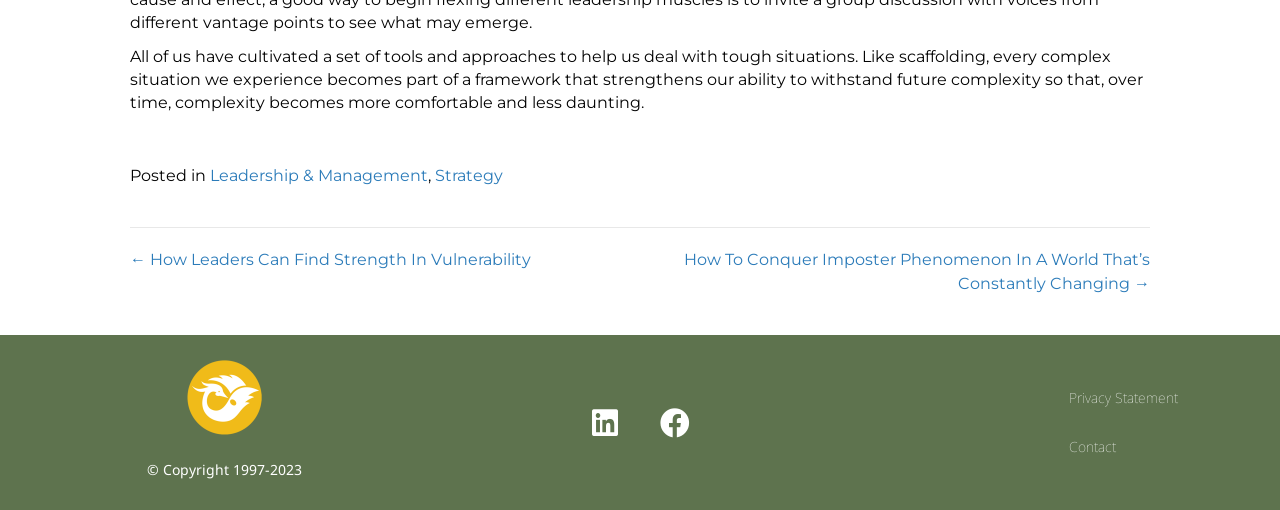Please locate the bounding box coordinates of the element that should be clicked to complete the given instruction: "Click on the 'Leadership & Management' category".

[0.164, 0.326, 0.334, 0.363]